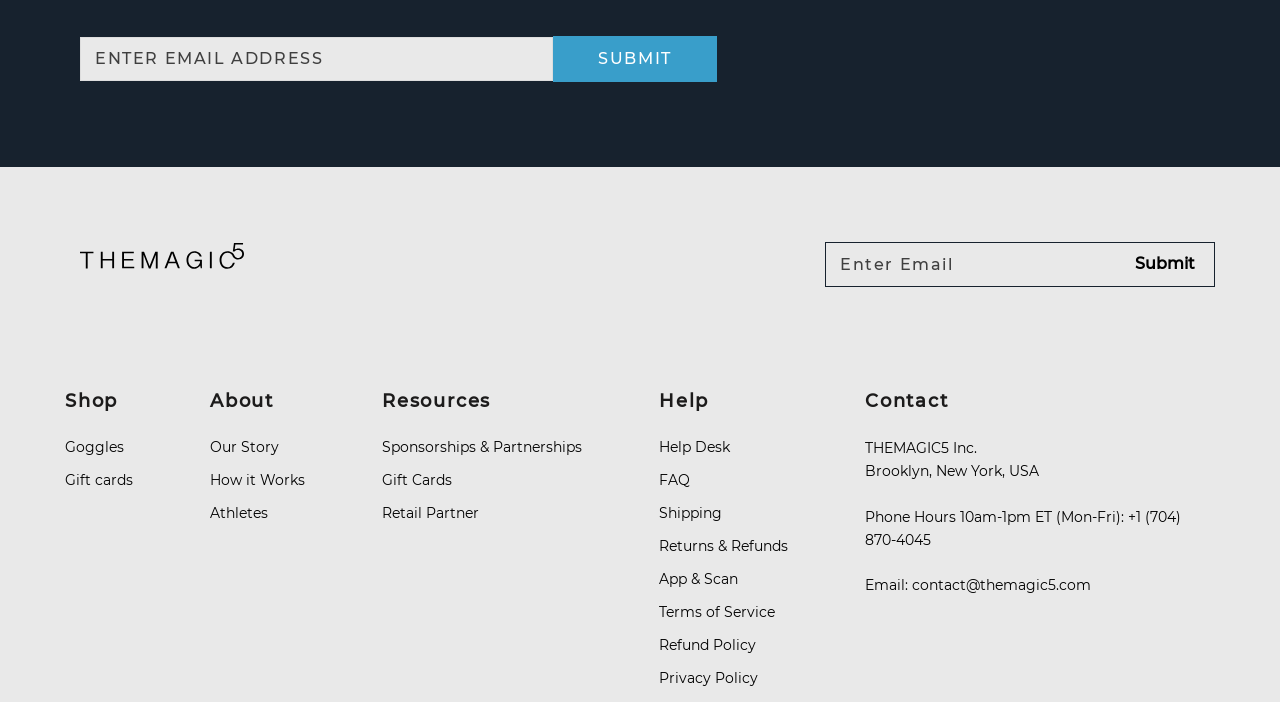Please specify the bounding box coordinates of the element that should be clicked to execute the given instruction: 'Submit newsletter'. Ensure the coordinates are four float numbers between 0 and 1, expressed as [left, top, right, bottom].

[0.432, 0.052, 0.56, 0.117]